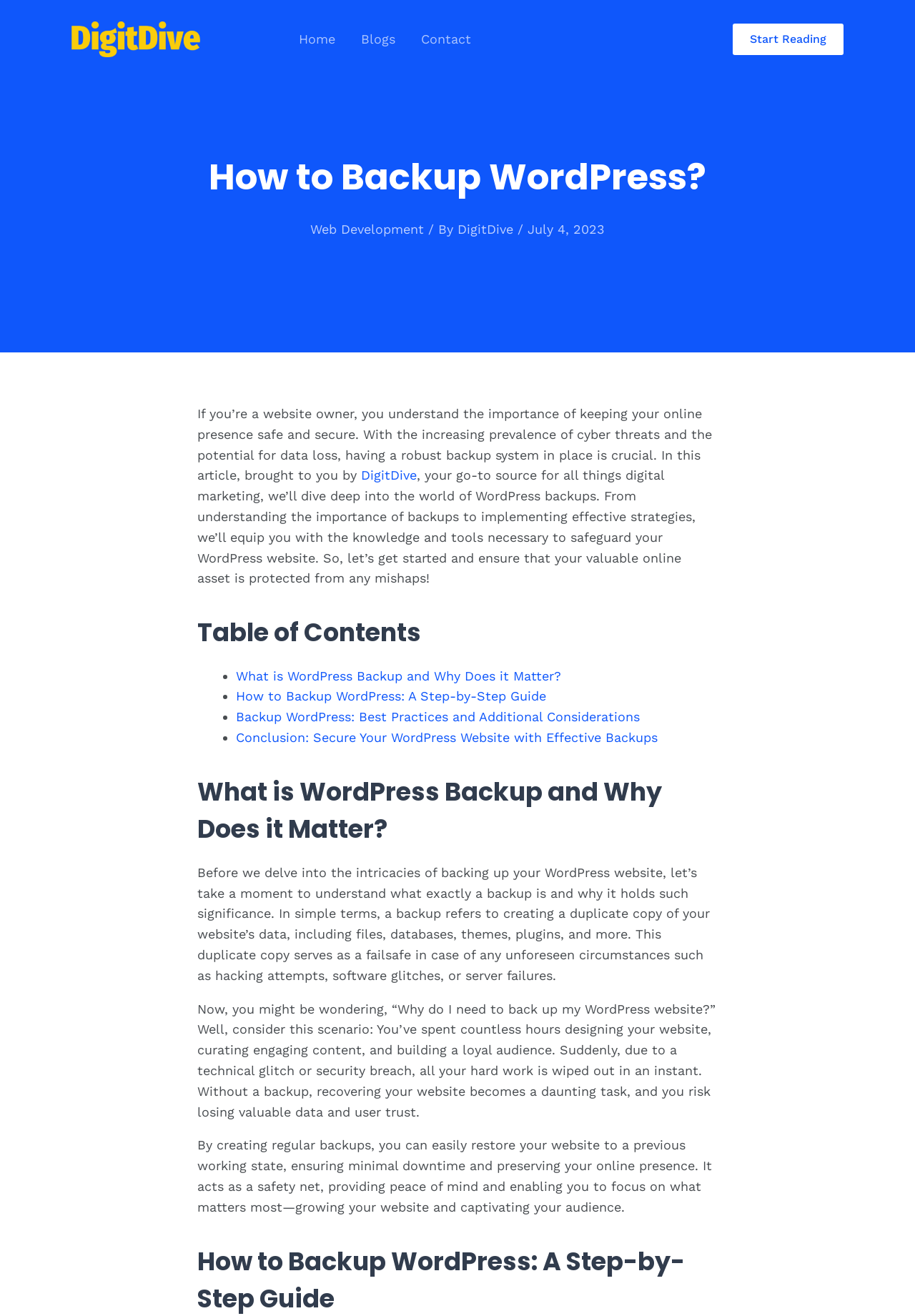Please identify the bounding box coordinates of the region to click in order to complete the task: "Click on the DigitDive Logo". The coordinates must be four float numbers between 0 and 1, specified as [left, top, right, bottom].

[0.078, 0.023, 0.219, 0.034]